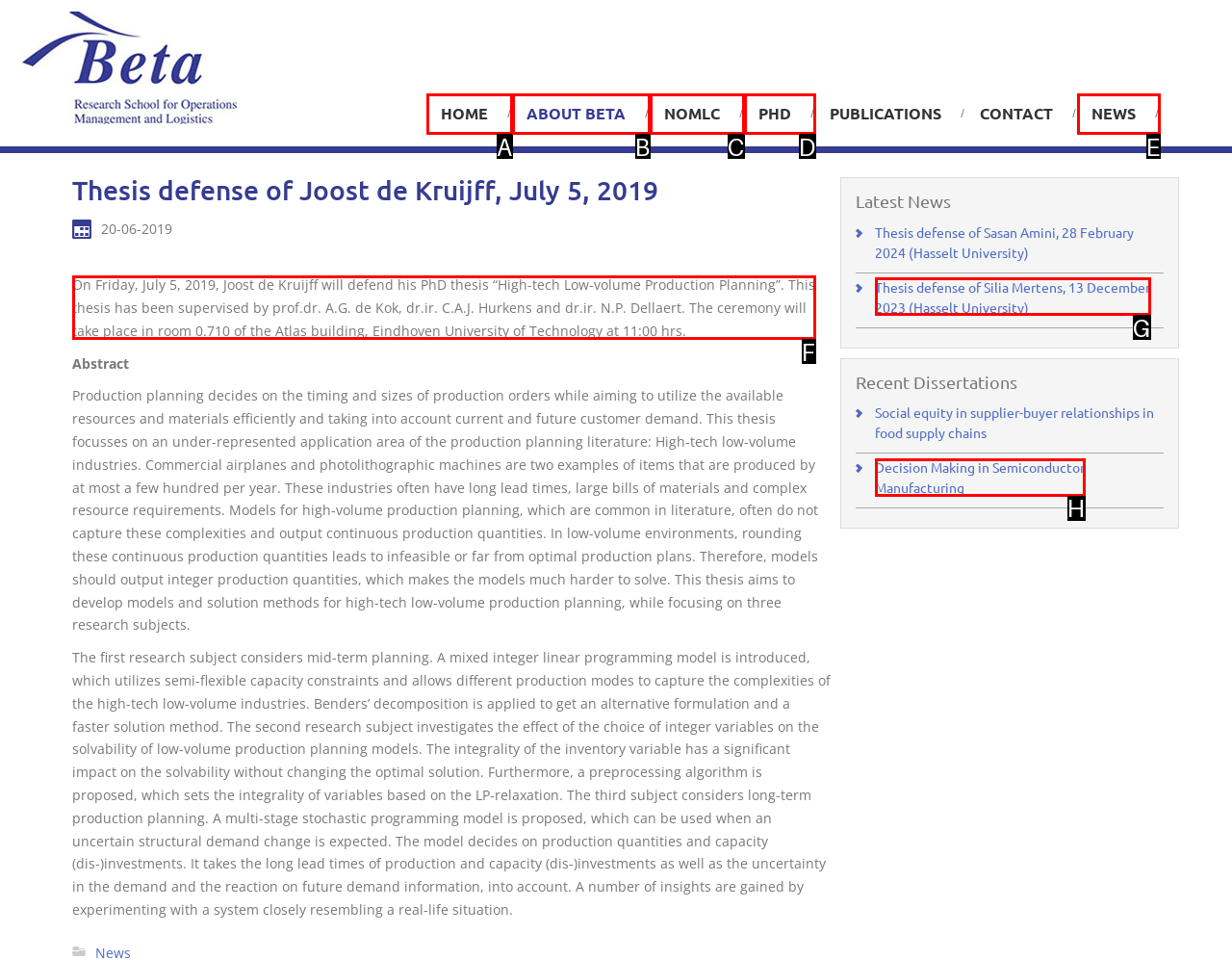Determine which HTML element I should select to execute the task: Read the Diamond Guide
Reply with the corresponding option's letter from the given choices directly.

None